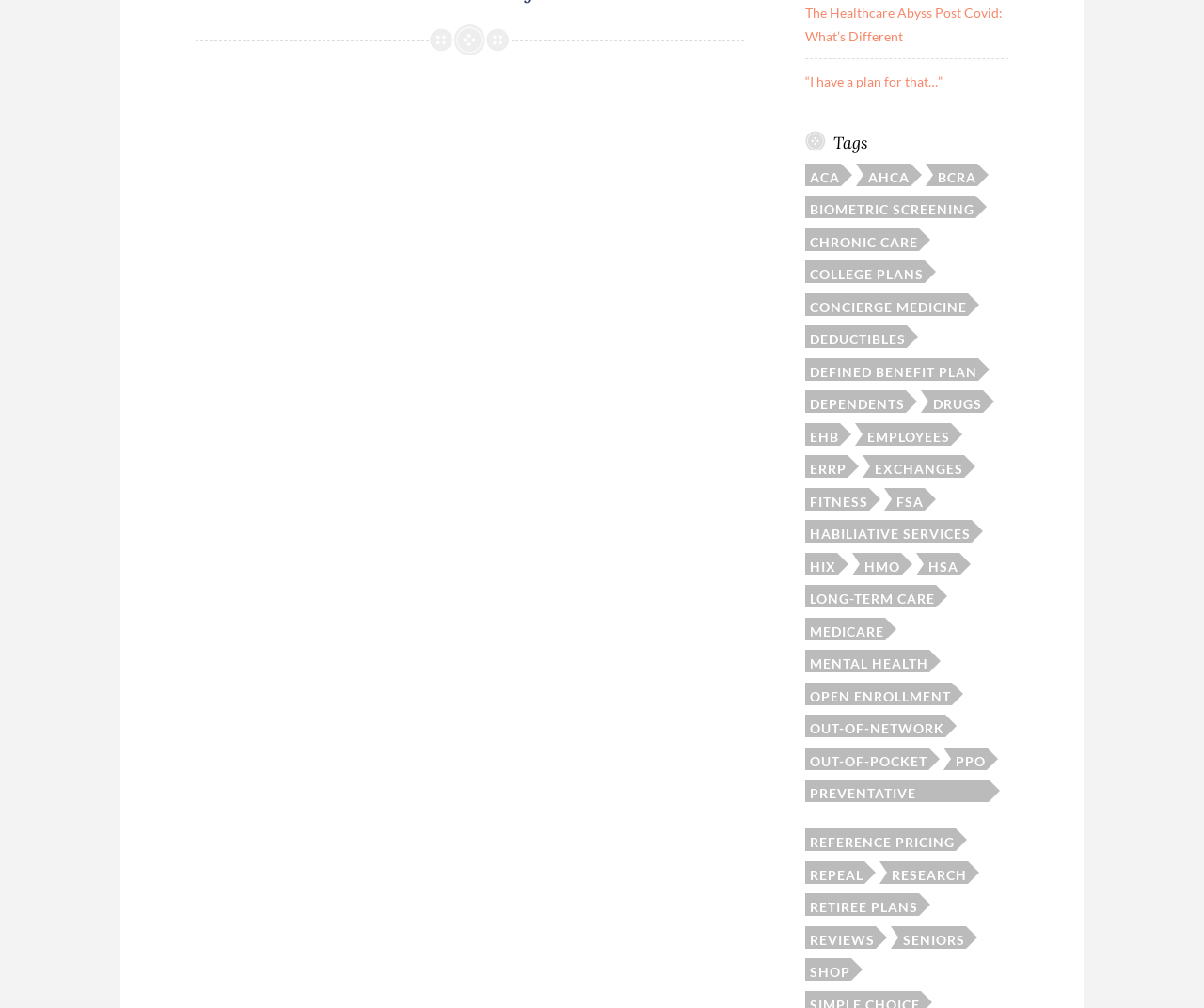Use a single word or phrase to answer this question: 
What is the first link on the webpage?

The Healthcare Abyss Post Covid: What’s Different